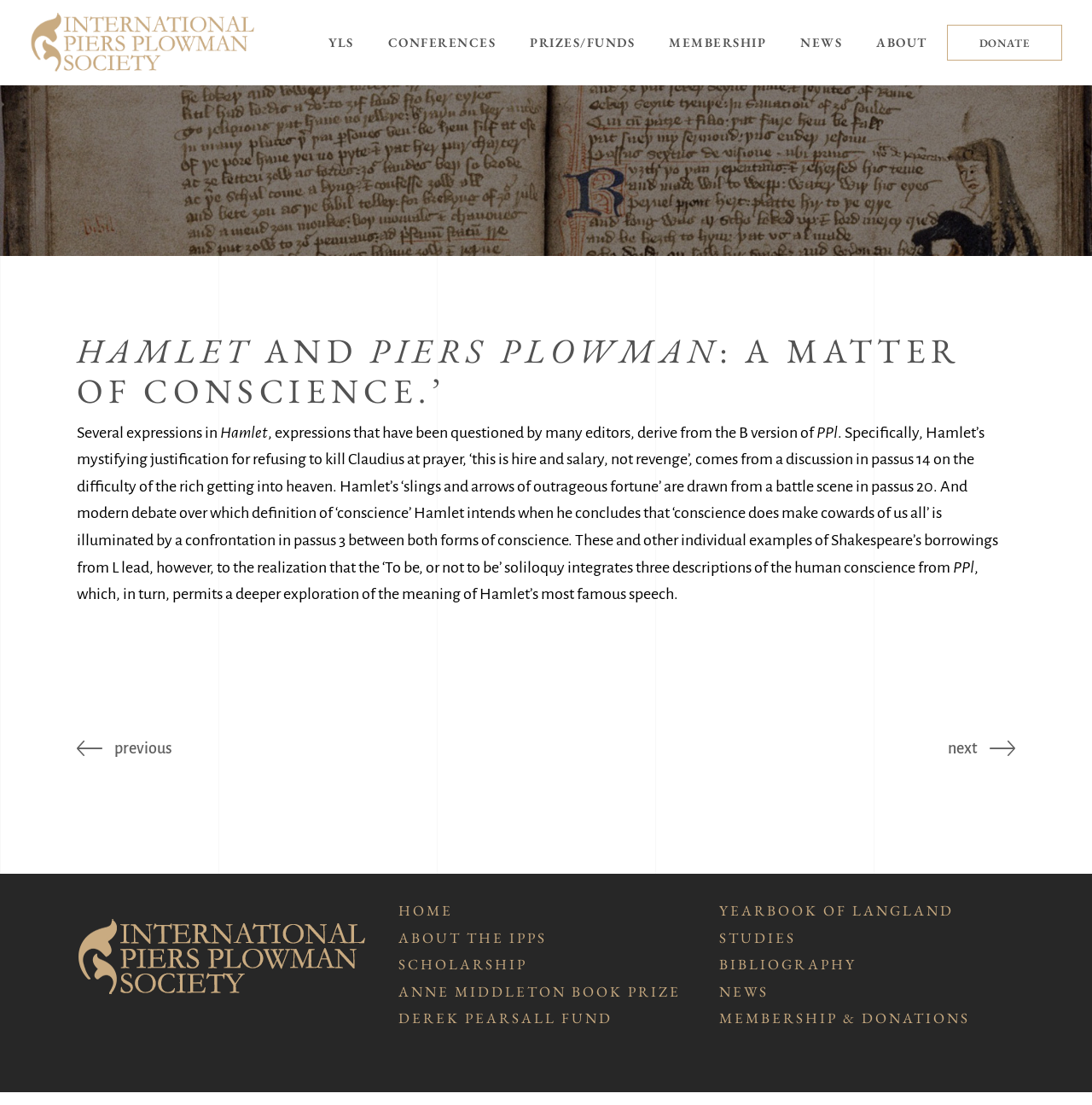Identify the bounding box coordinates of the clickable region required to complete the instruction: "Donate". The coordinates should be given as four float numbers within the range of 0 and 1, i.e., [left, top, right, bottom].

[0.867, 0.022, 0.973, 0.055]